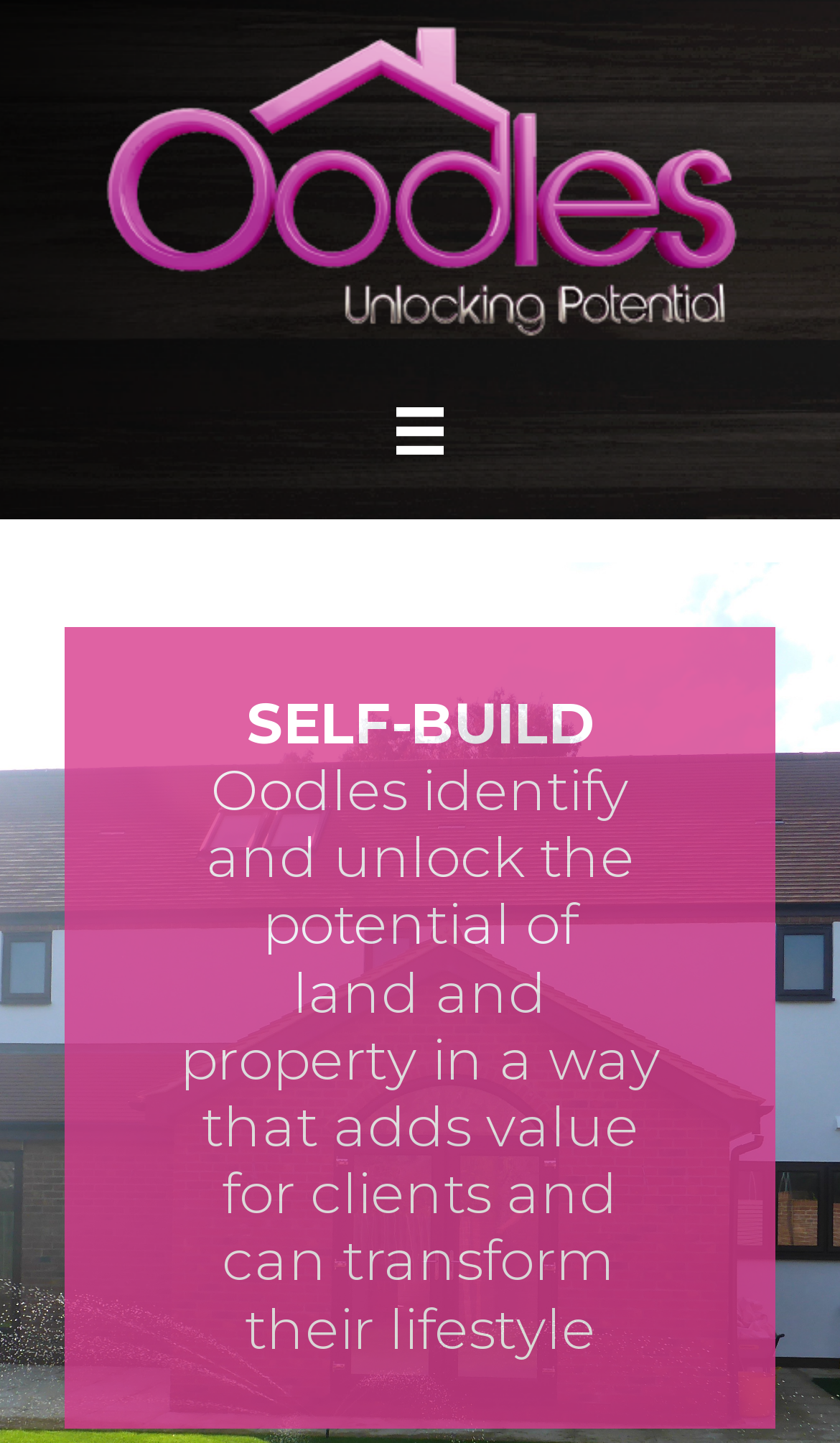Give an in-depth explanation of the webpage layout and content.

The webpage is about Oodles, a self-build partner that helps individuals with plot development and outline planning permission. At the top left corner, there is a 3D logo for the website, accompanied by a link with the same name. 

To the right of the logo, a menu button is positioned, which contains an image. Below the menu button, there is a prominent section that showcases a front elevation of a new build by Oodles Works. 

The main content of the webpage is divided into four lines of text, centered on the page. The first line reads "SELF-BUILD" in a larger font size. The following lines describe the services offered by Oodles, stating that they identify and unlock the potential of land and property, adding value for clients and transforming their lifestyle.